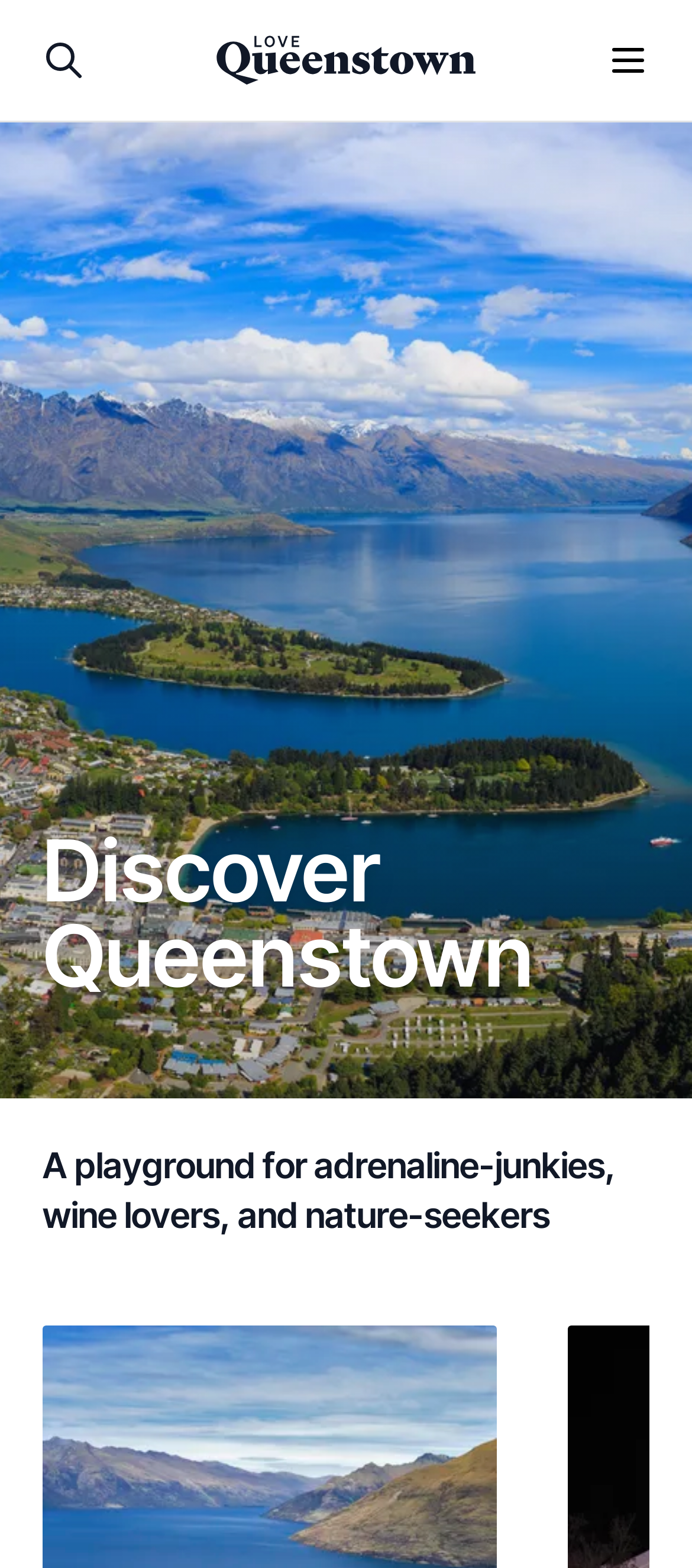Provide a single word or phrase to answer the given question: 
What is the tone of the webpage?

Adventurous